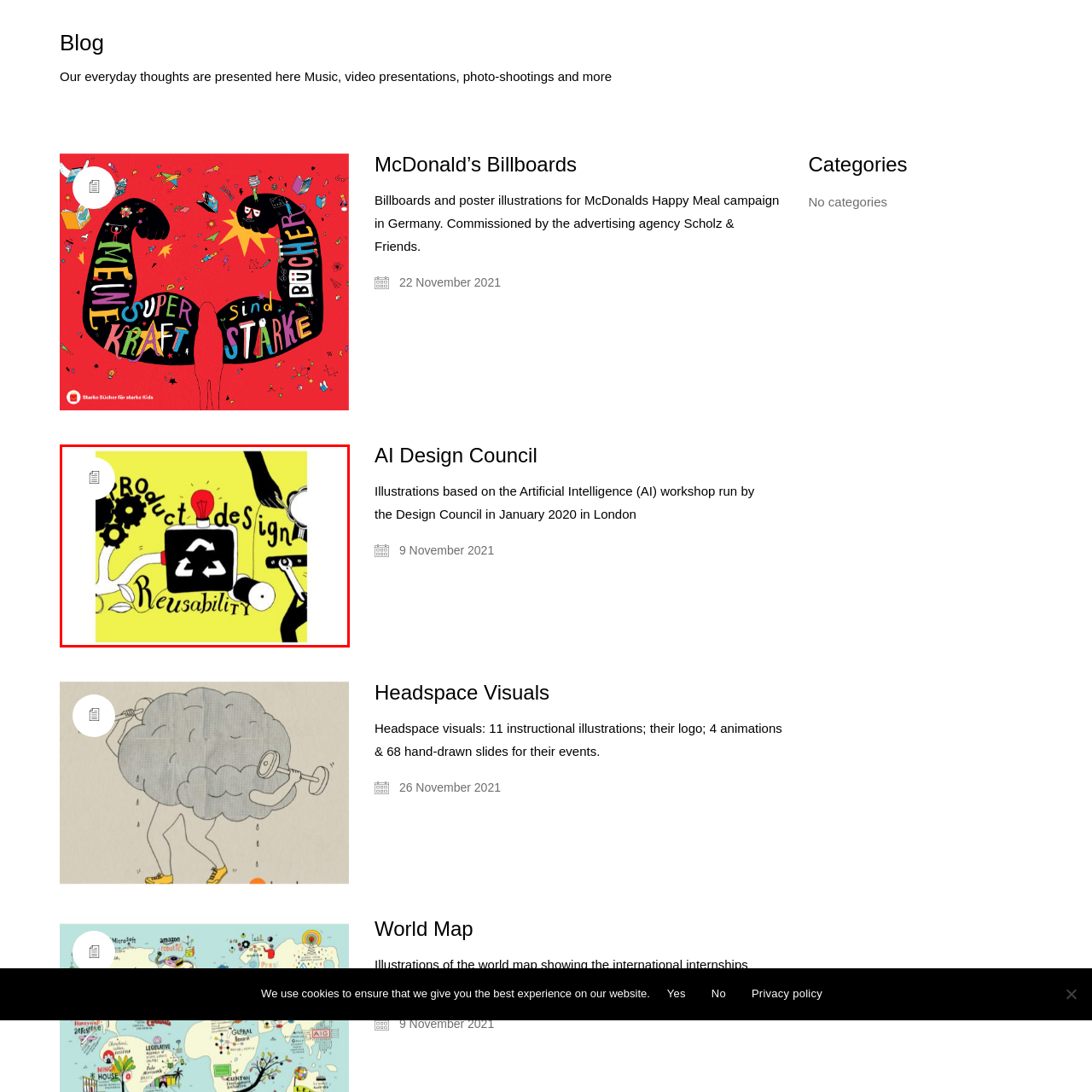Describe in detail what you see in the image highlighted by the red border.

The image features a vibrant and engaging illustration centered around the theme of product design and reusability. A bold yellow background sets the stage for the central graphic, which includes the recognizable recycling symbol enclosed within a box. Accompanying this symbol are various design elements such as gears, a light bulb, and sewing parts, creatively intertwined to emphasize innovation and sustainability in design practices. The text "Product Design" and "Reusability" is integrated into the composition, seamlessly blending visual art with messaging about the importance of sustainable design choices. This captivating piece highlights the intersection of creativity and environmental consciousness in contemporary design.